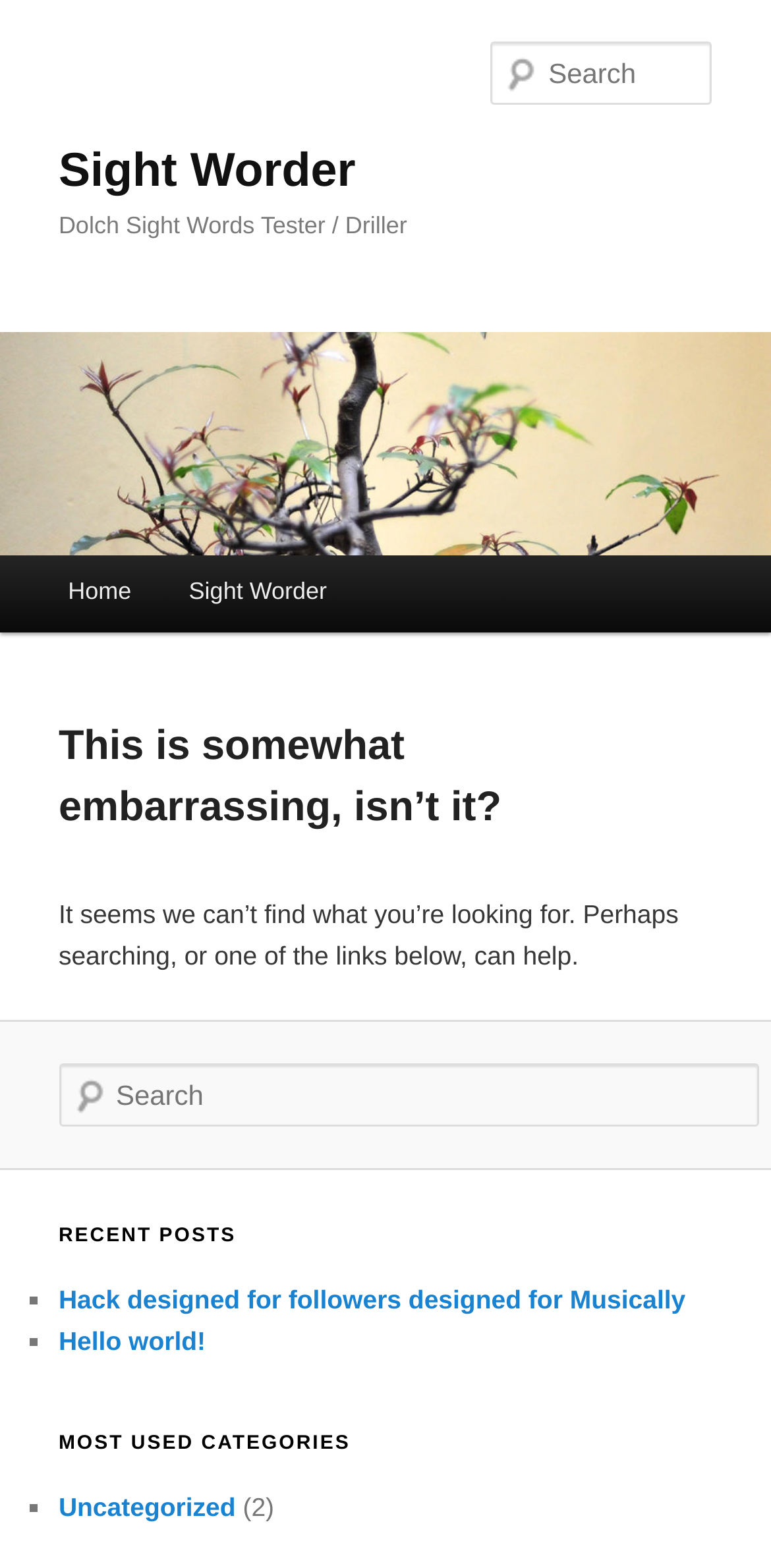Determine the bounding box coordinates for the element that should be clicked to follow this instruction: "Search in the search bar". The coordinates should be given as four float numbers between 0 and 1, in the format [left, top, right, bottom].

[0.076, 0.678, 0.984, 0.718]